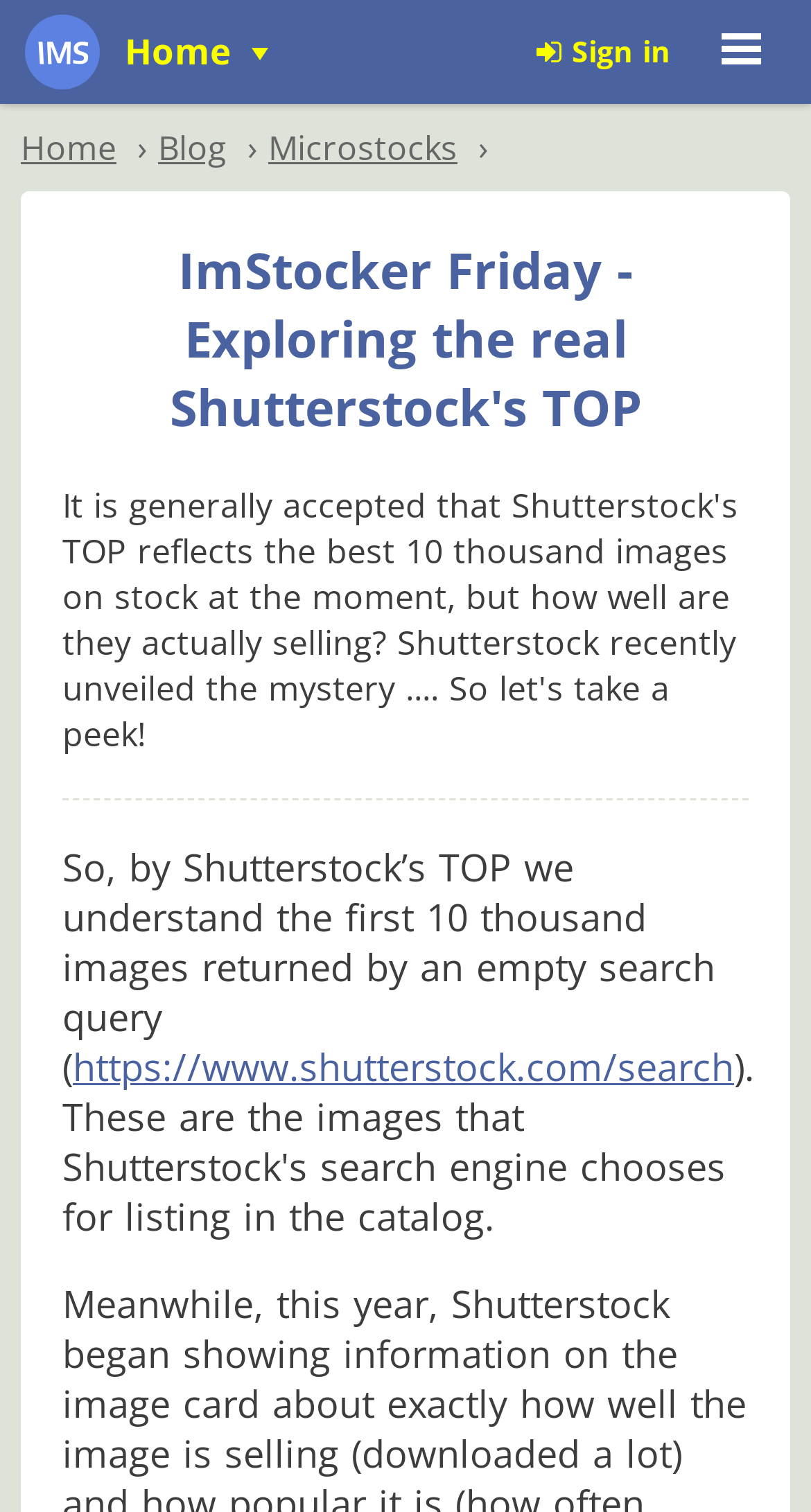Please answer the following question as detailed as possible based on the image: 
What is the meaning of Shutterstock's TOP according to the webpage?

By reading the paragraph, I found that the webpage explains that Shutterstock's TOP refers to the first 10 thousand images returned by an empty search query.